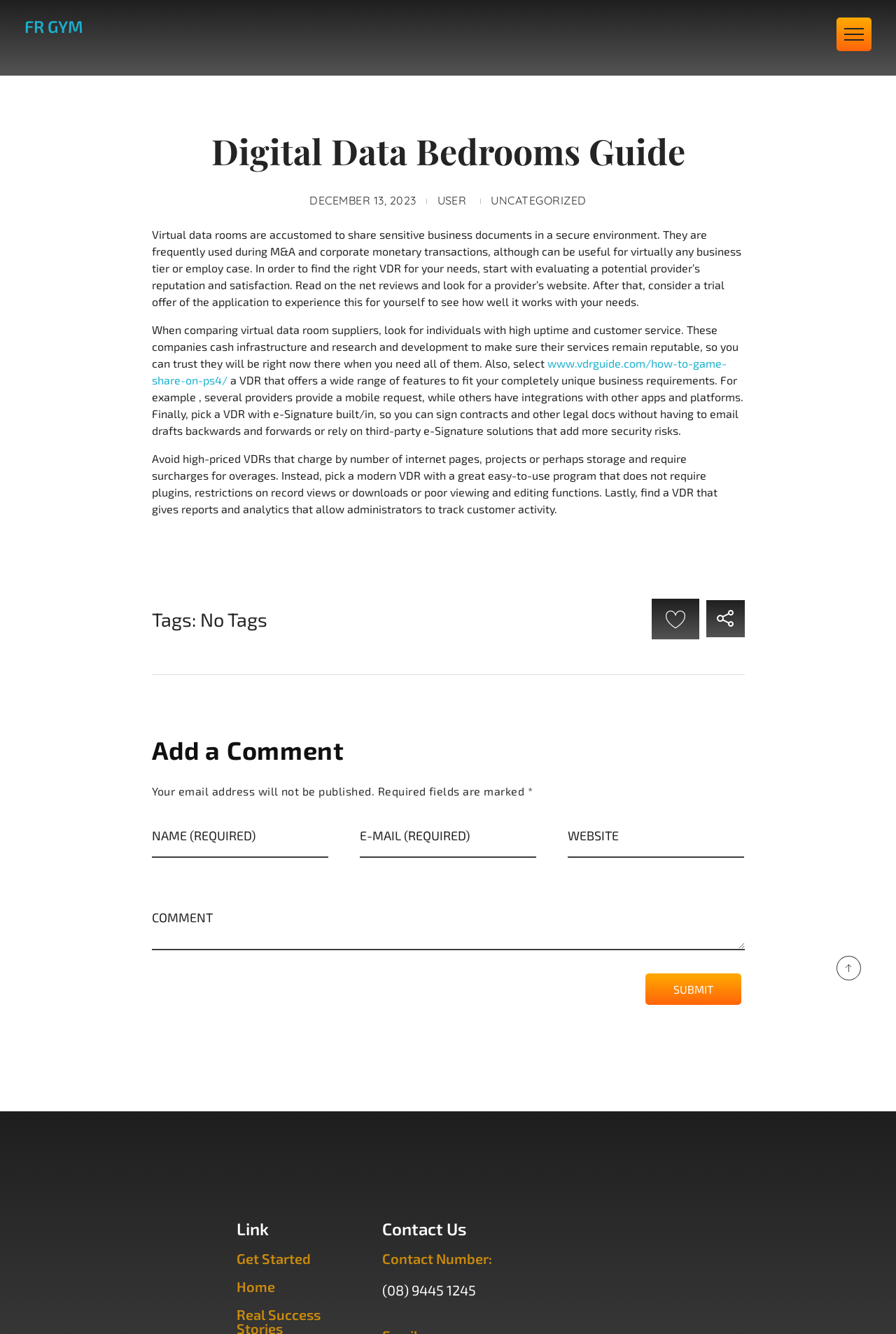What is the purpose of virtual data rooms?
Give a detailed explanation using the information visible in the image.

According to the webpage, virtual data rooms are used to share sensitive business documents in a secure environment, frequently during M&A and corporate monetary transactions, and can be useful for virtually any business tier or use case.